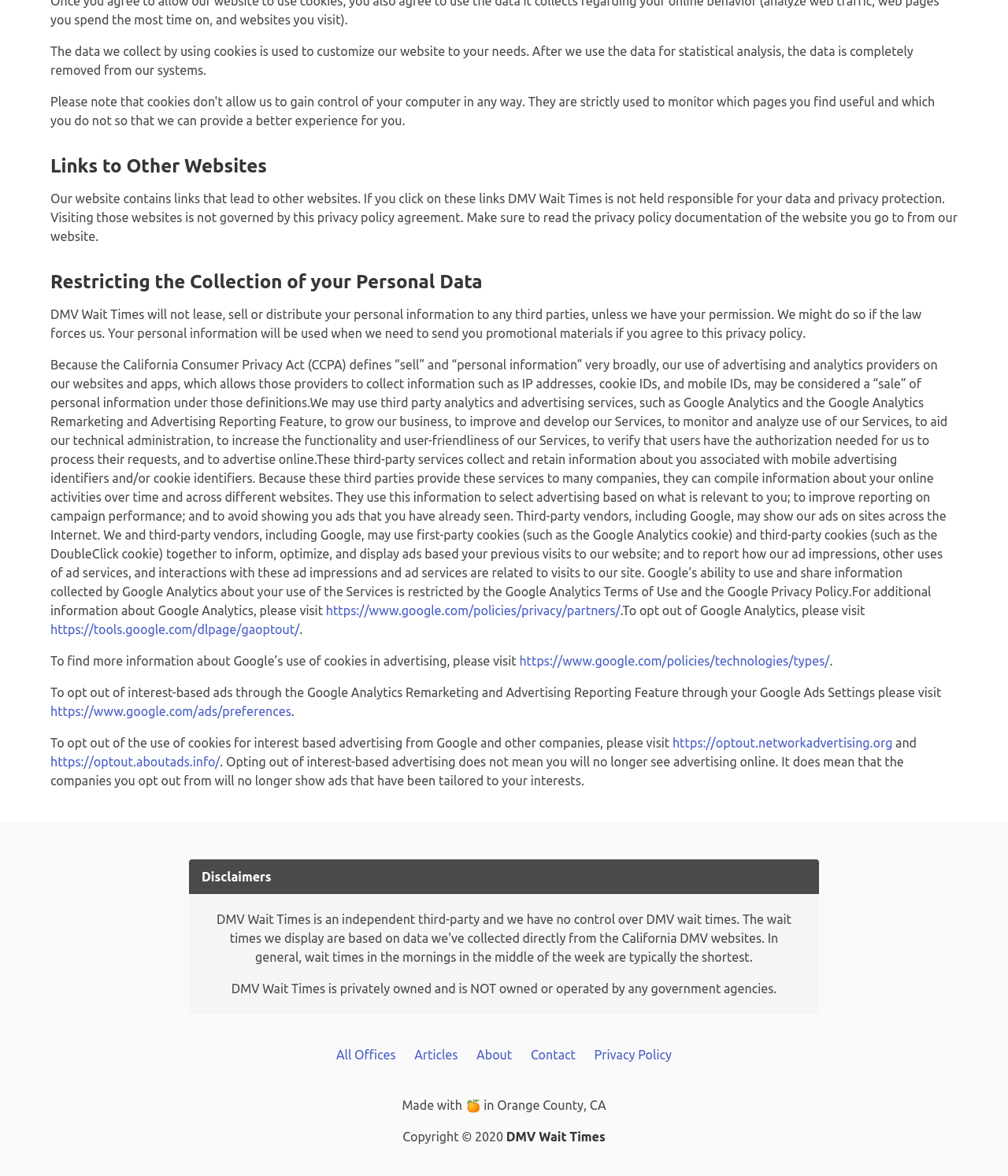Reply to the question with a single word or phrase:
Is DMV Wait Times responsible for data privacy on other websites?

No